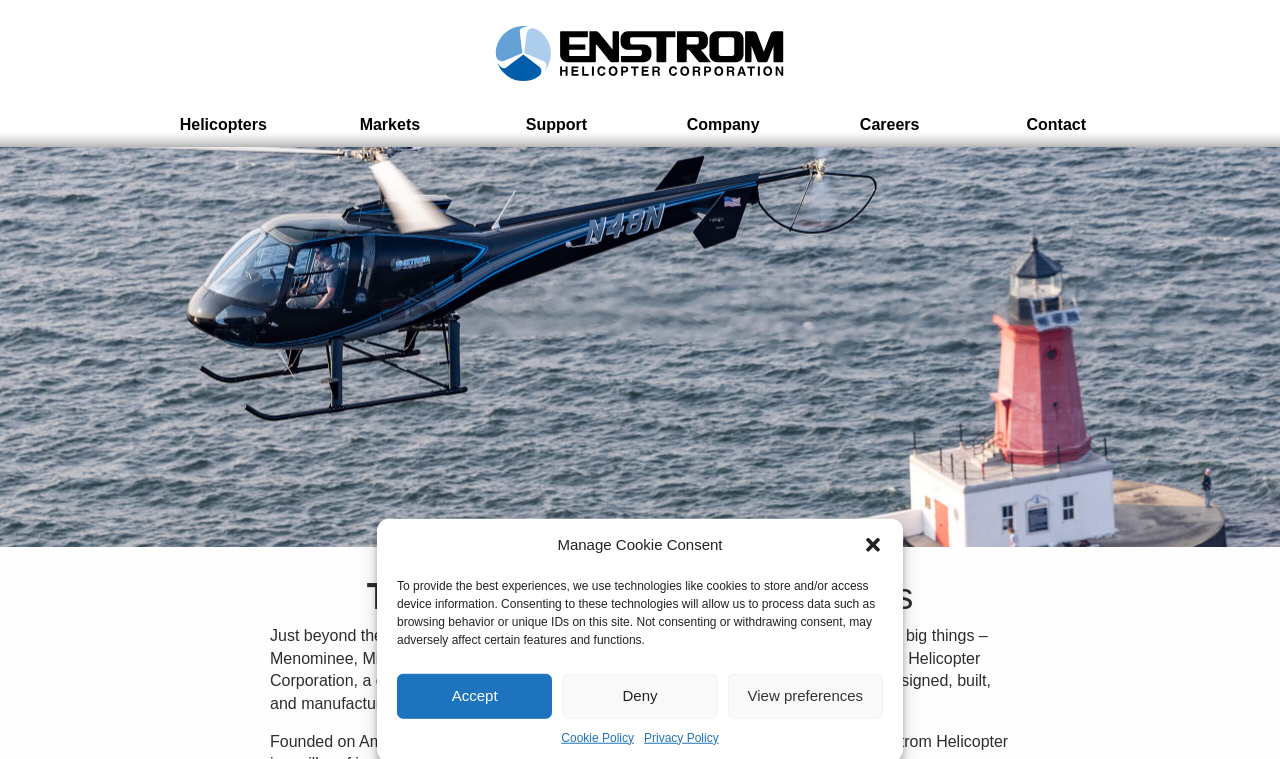Pinpoint the bounding box coordinates of the area that should be clicked to complete the following instruction: "Click the Enstrom Helicopter Corporation link". The coordinates must be given as four float numbers between 0 and 1, i.e., [left, top, right, bottom].

[0.375, 0.057, 0.625, 0.079]